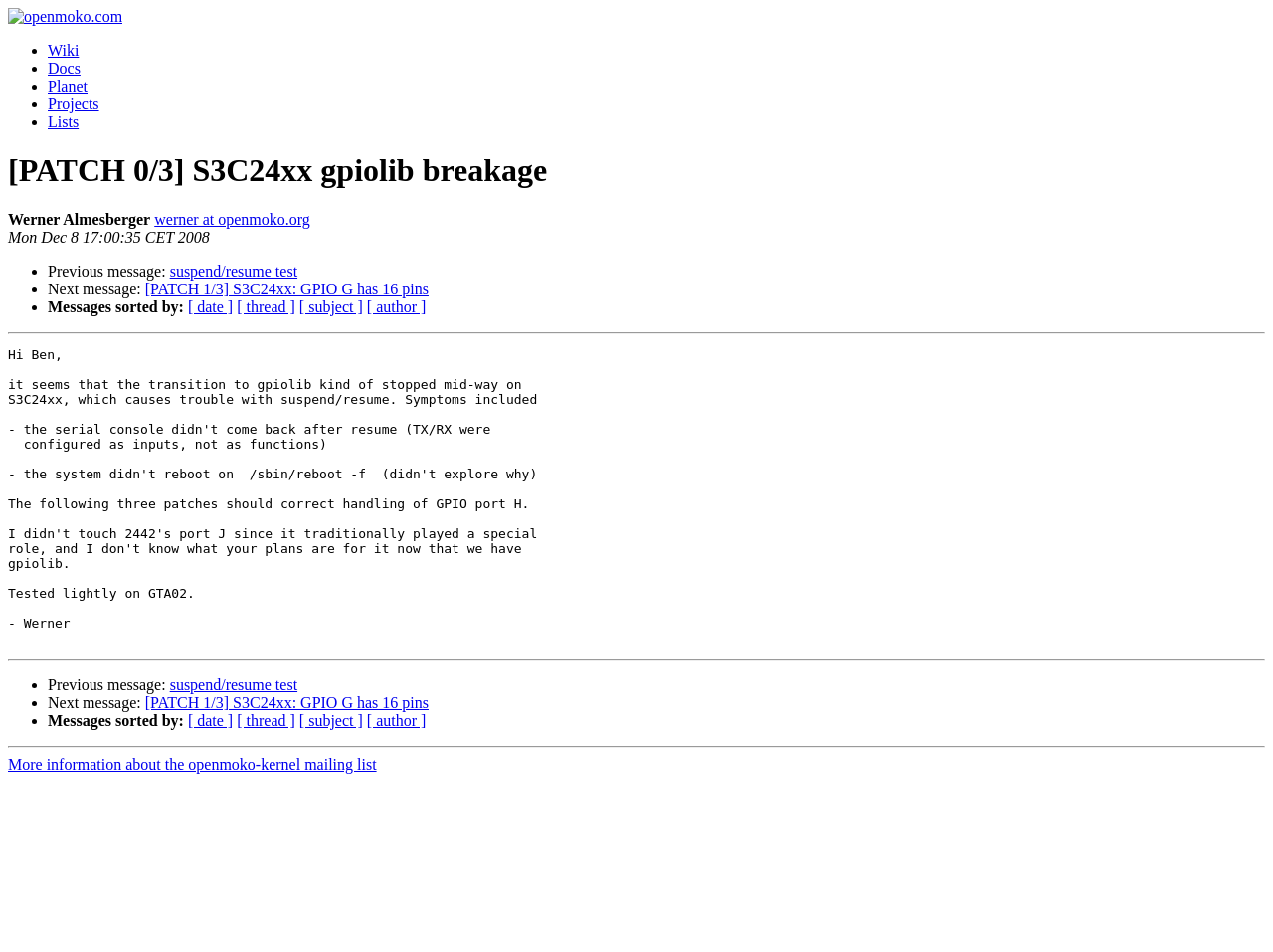Please determine the bounding box coordinates for the element that should be clicked to follow these instructions: "sort messages by date".

[0.148, 0.313, 0.183, 0.331]